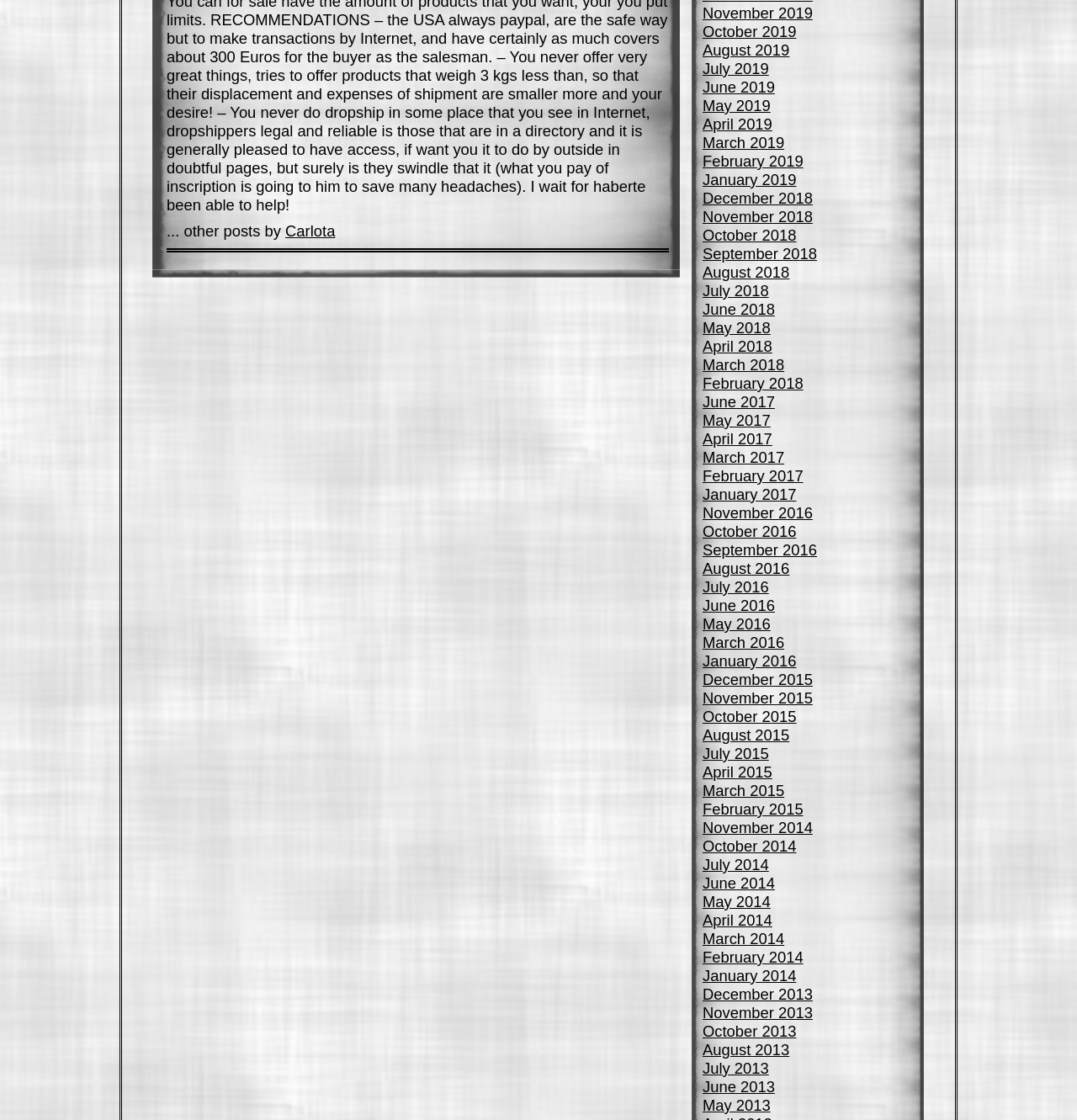Identify the bounding box coordinates of the clickable section necessary to follow the following instruction: "view posts in June 2017". The coordinates should be presented as four float numbers from 0 to 1, i.e., [left, top, right, bottom].

[0.652, 0.351, 0.719, 0.367]